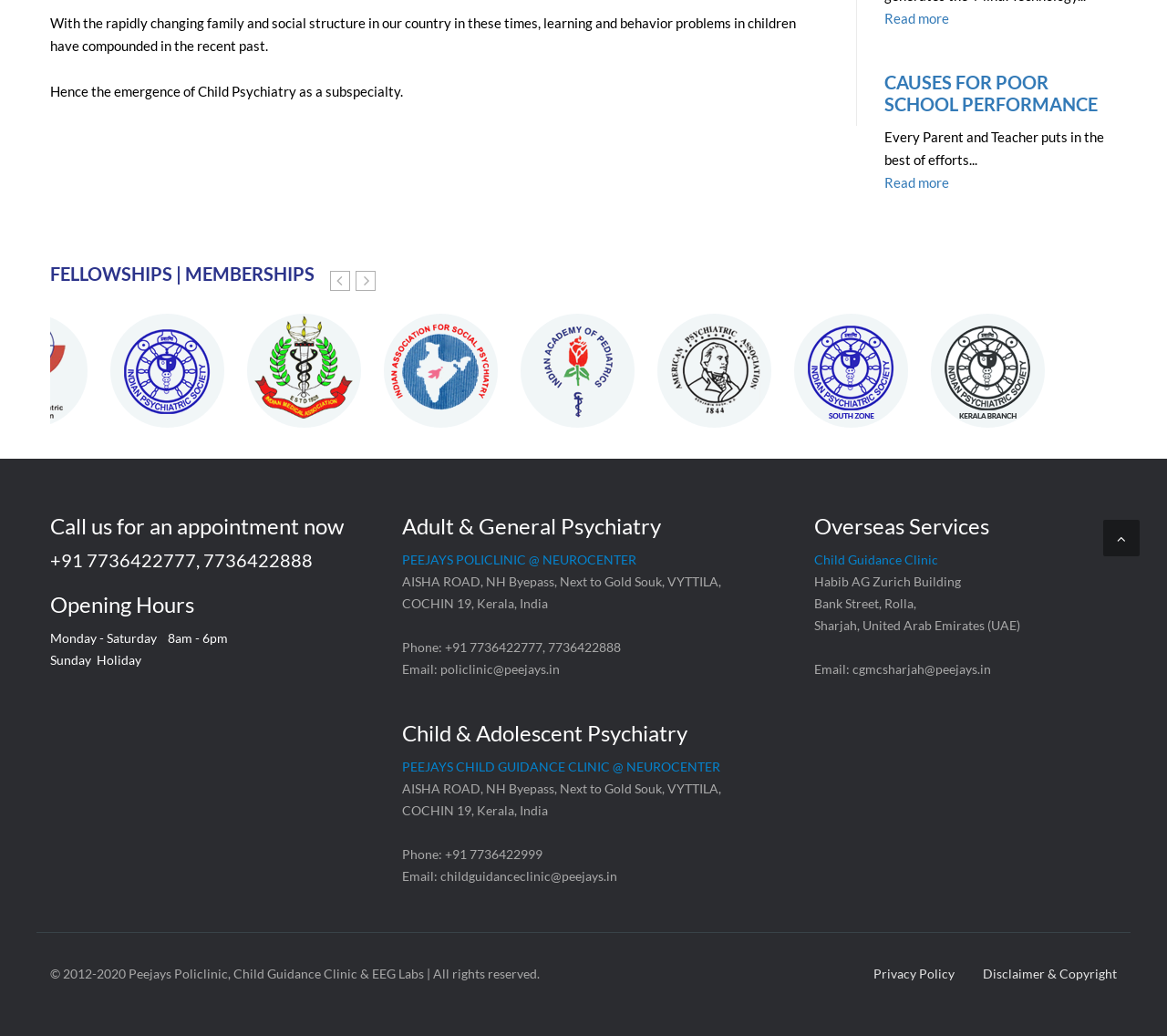Given the following UI element description: "+91 7736422777", find the bounding box coordinates in the webpage screenshot.

[0.381, 0.617, 0.465, 0.632]